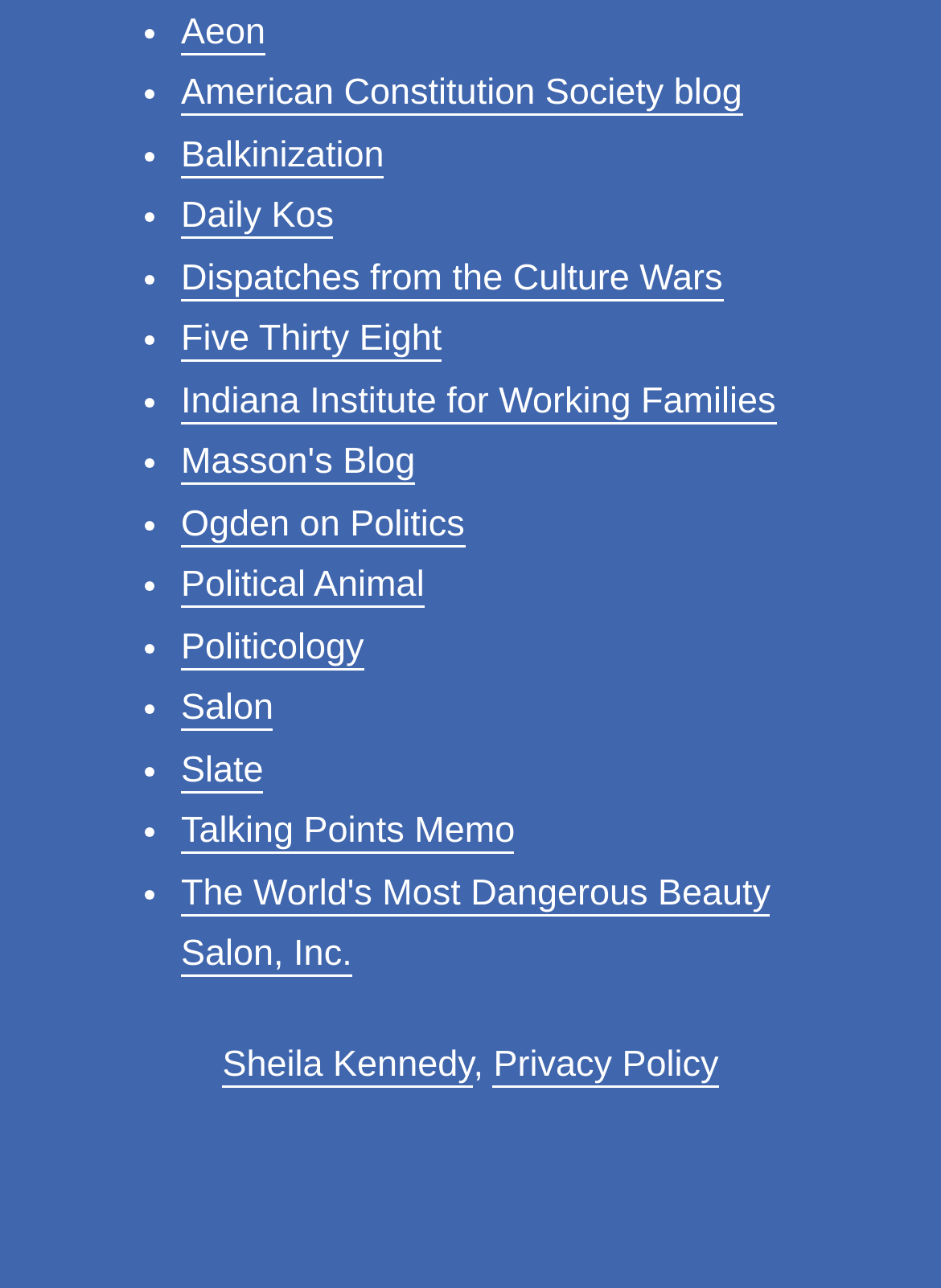What is the last link listed on this webpage? Observe the screenshot and provide a one-word or short phrase answer.

The World's Most Dangerous Beauty Salon, Inc.